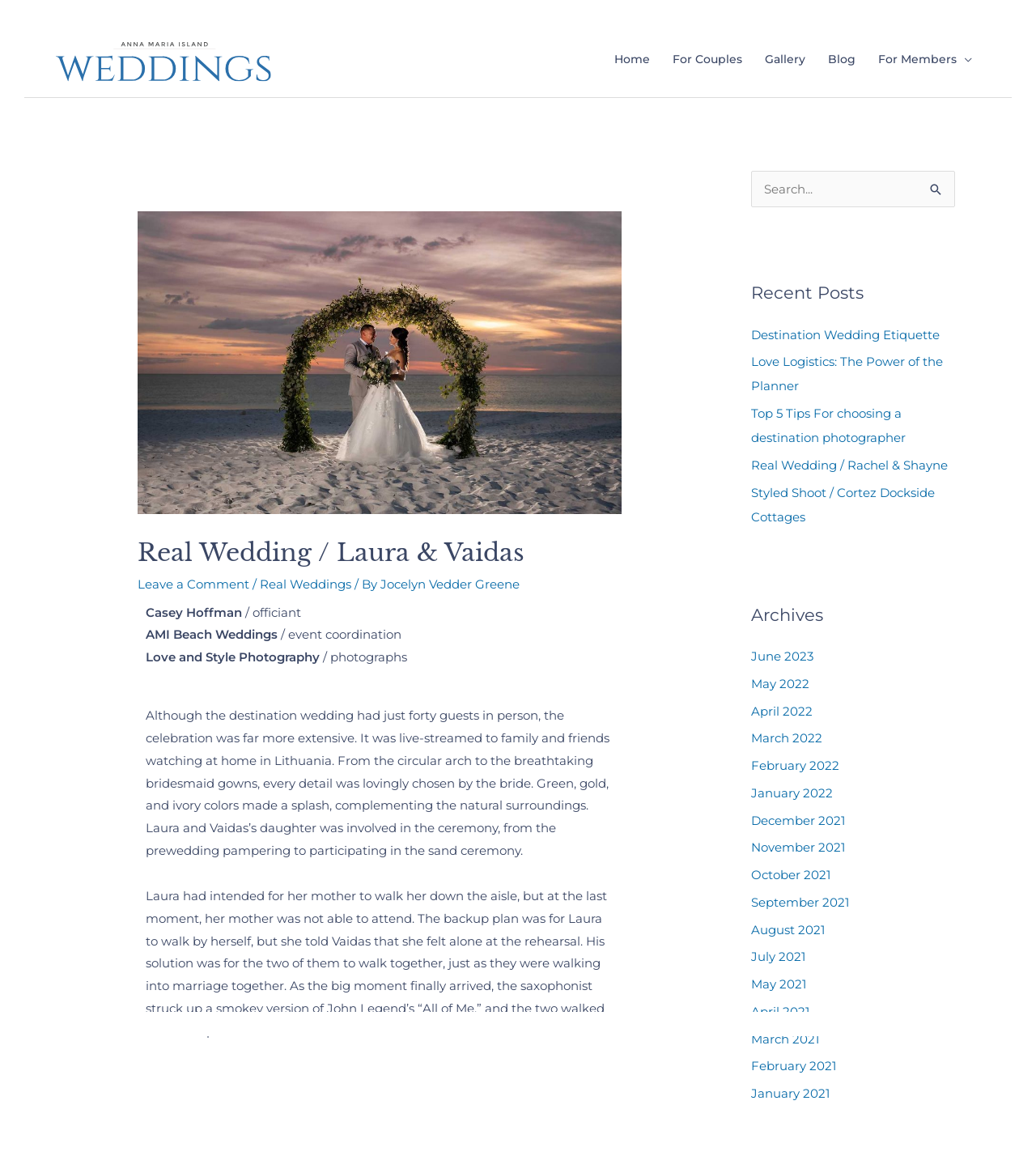Answer succinctly with a single word or phrase:
What is the name of the photography company?

Love and Style Photography